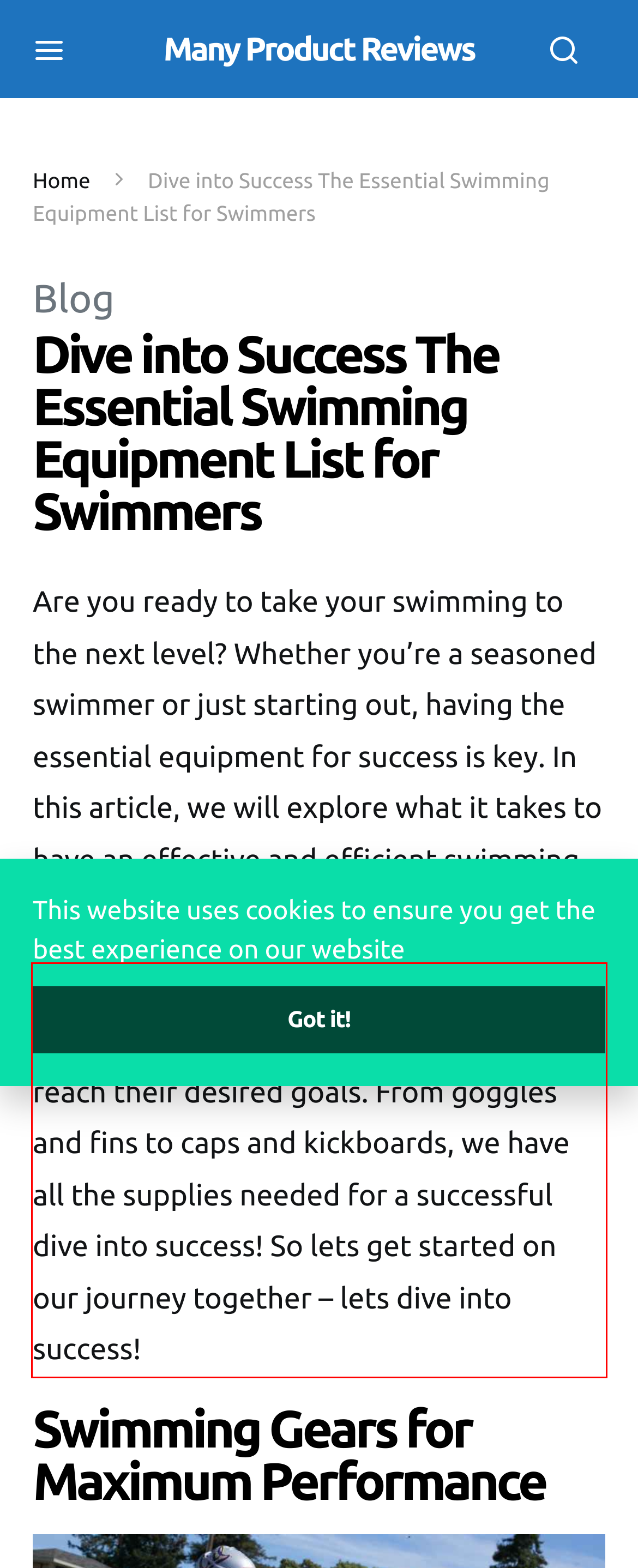You are provided with a screenshot of a webpage that includes a red bounding box. Extract and generate the text content found within the red bounding box.

We will look at the essential pieces of equipment that swimmers need in order to reach their desired goals. From goggles and fins to caps and kickboards, we have all the supplies needed for a successful dive into success! So lets get started on our journey together – lets dive into success!